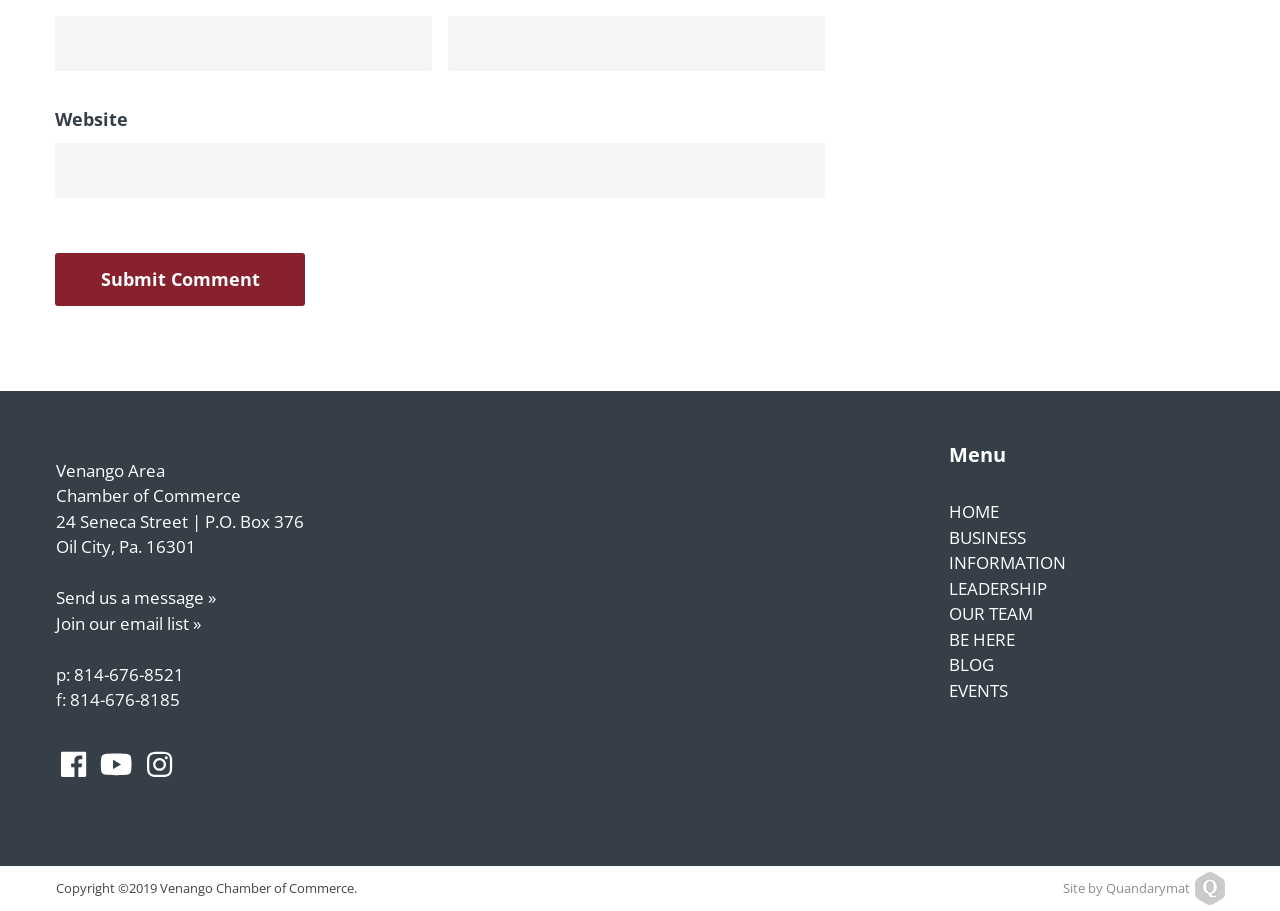From the given element description: "Business", find the bounding box for the UI element. Provide the coordinates as four float numbers between 0 and 1, in the order [left, top, right, bottom].

None